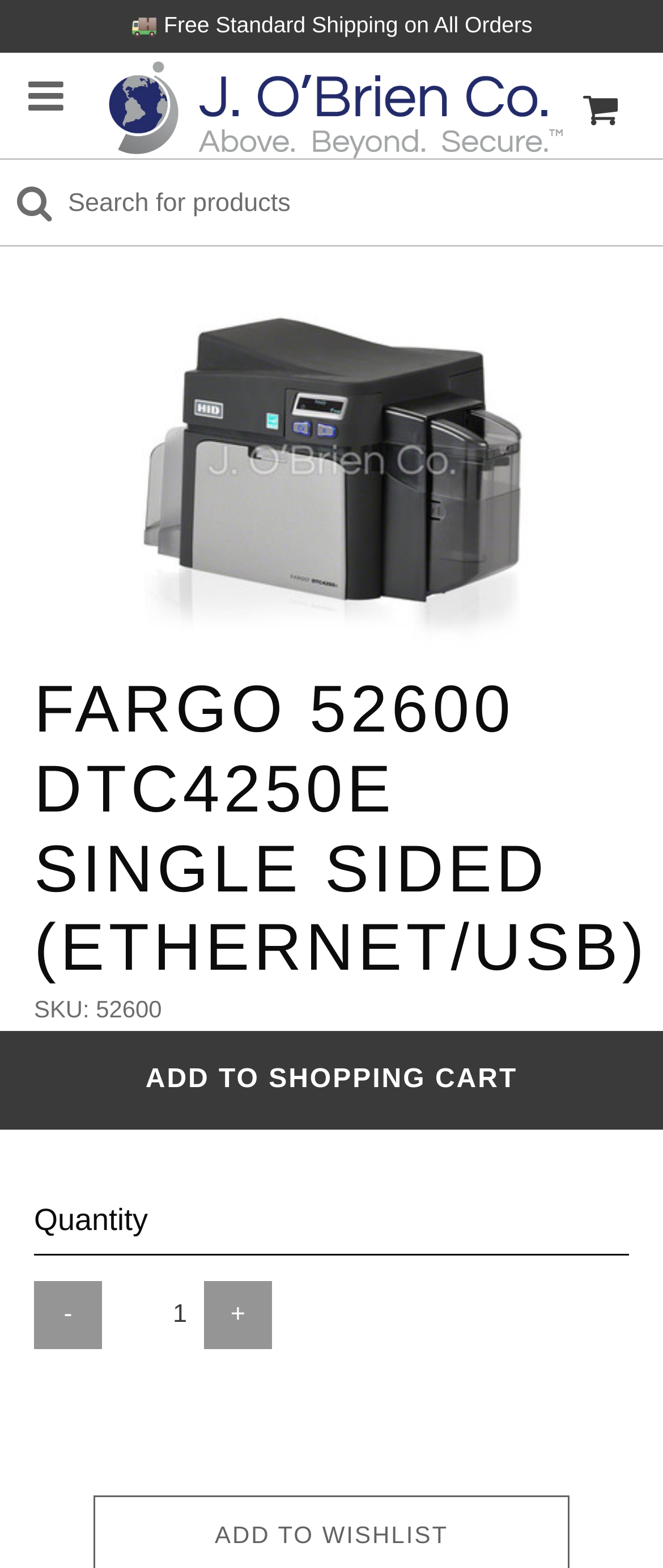Offer a detailed explanation of the webpage layout and contents.

The webpage is about the Fargo 52600 DTC4250e ID card printer and encoder, a professional-grade product ideal for small to mid-size businesses. At the top of the page, there is a notification about free standard shipping on all orders. Next to it, there is a button with a cart icon and a link to the J. O'Brien Webstore, accompanied by the webstore's logo. On the top right corner, there is a search box where users can search for products.

Below the search box, the product information is displayed. The product name, "FARGO 52600 DTC4250E SINGLE SIDED (ETHERNET/USB)", is prominently displayed in a heading. The product details include the SKU, MSRP, and the discounted price of $3,279.60 each. 

Under the product details, there is a section to select the quantity, with a minus button, a spin button, and a plus button. The "ADD TO SHOPPING CART" button is located at the bottom of the page, spanning the entire width.